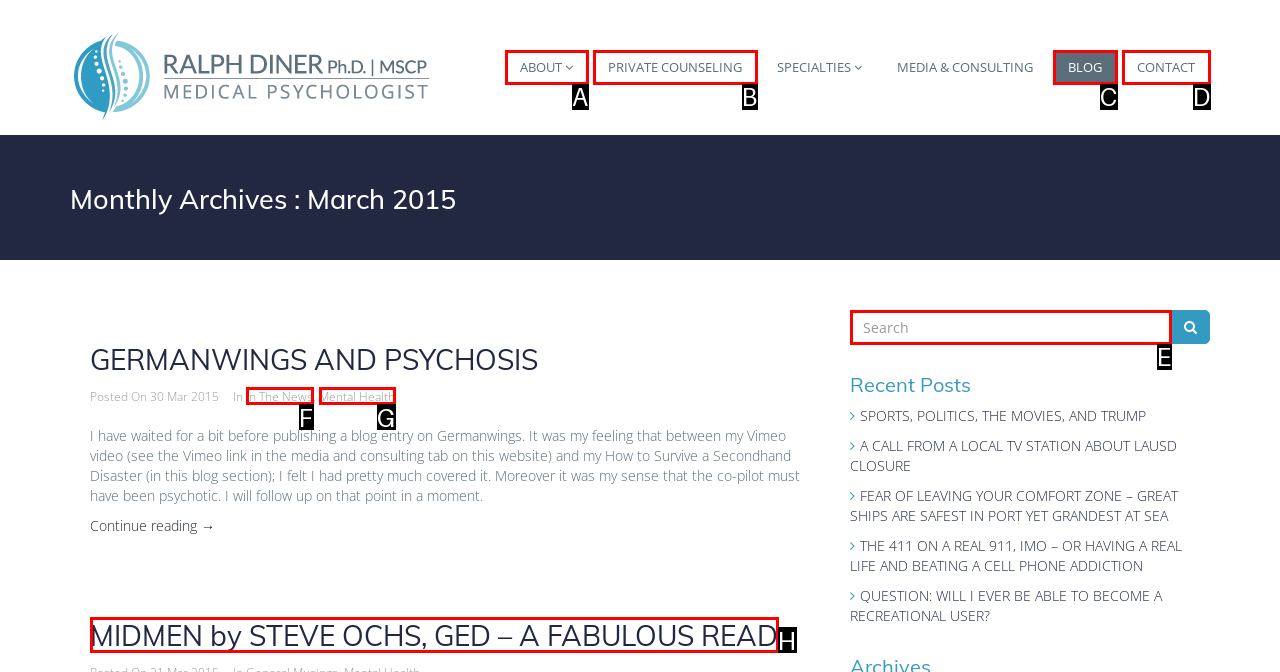Tell me which one HTML element best matches the description: CONTACT Answer with the option's letter from the given choices directly.

D